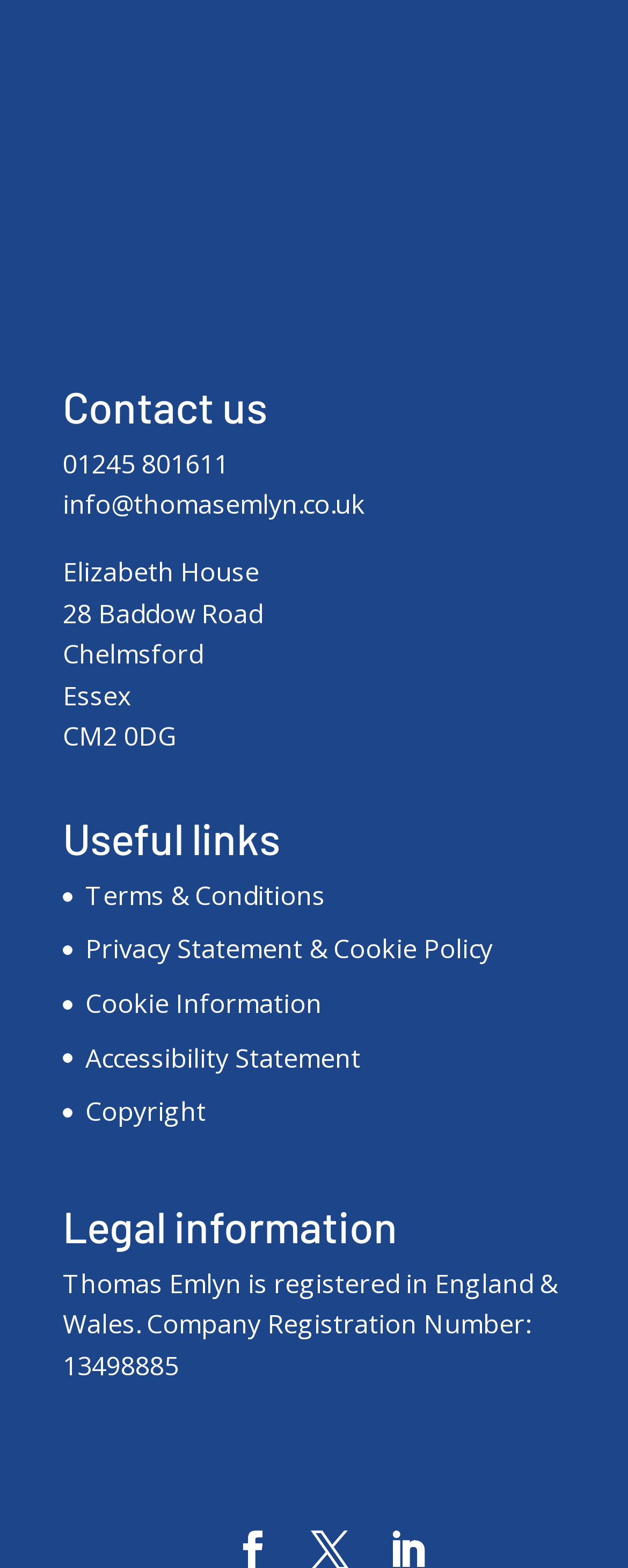Please identify the coordinates of the bounding box that should be clicked to fulfill this instruction: "Select a location".

None